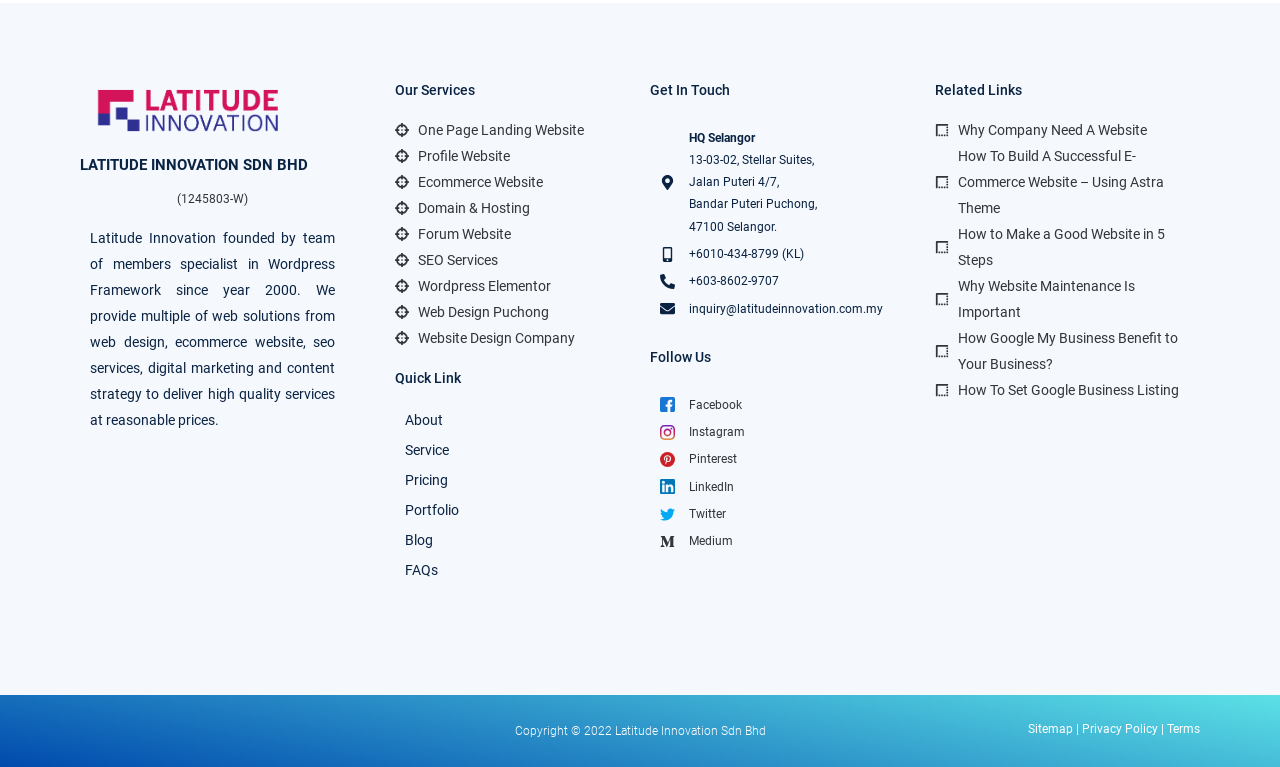Find the bounding box coordinates for the area that should be clicked to accomplish the instruction: "Call the phone number".

None